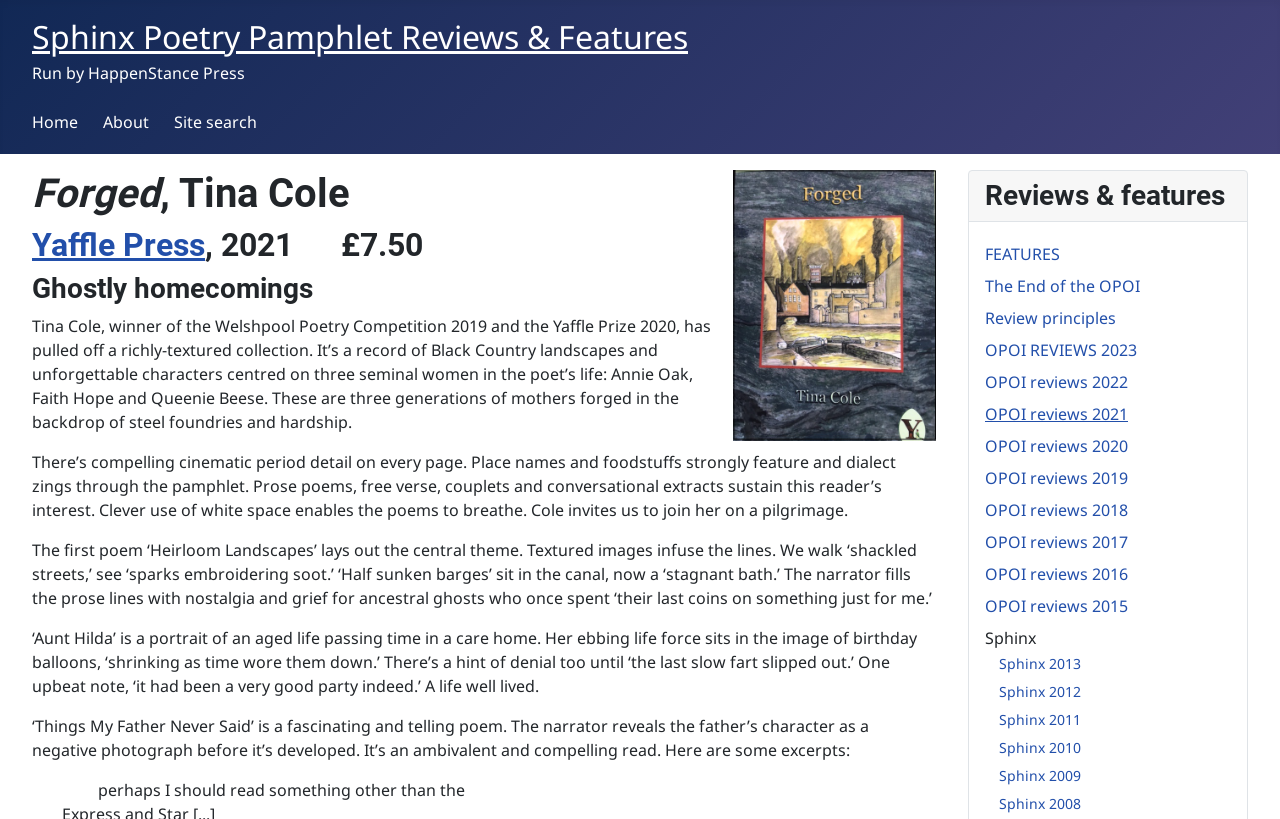Who is the author of the poetry pamphlet?
Examine the image and provide an in-depth answer to the question.

The author of the poetry pamphlet can be found in the heading 'Mottled marbled background framing yellow-shades picture of factory town Forged, Tina Cole' which is located at the top of the webpage.